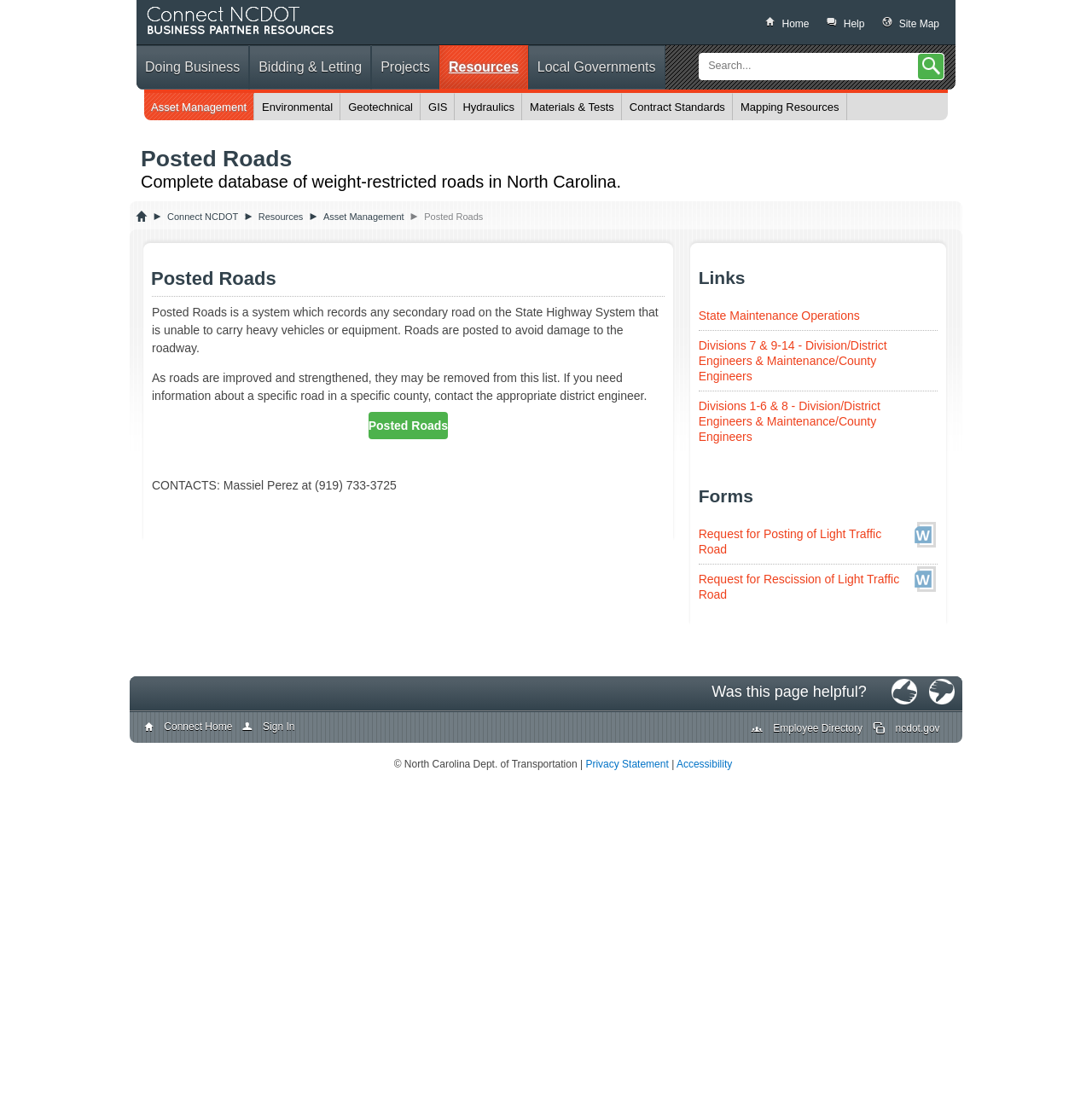Locate the bounding box coordinates of the region to be clicked to comply with the following instruction: "View the 'Posted Roads' page". The coordinates must be four float numbers between 0 and 1, in the form [left, top, right, bottom].

[0.132, 0.084, 0.233, 0.111]